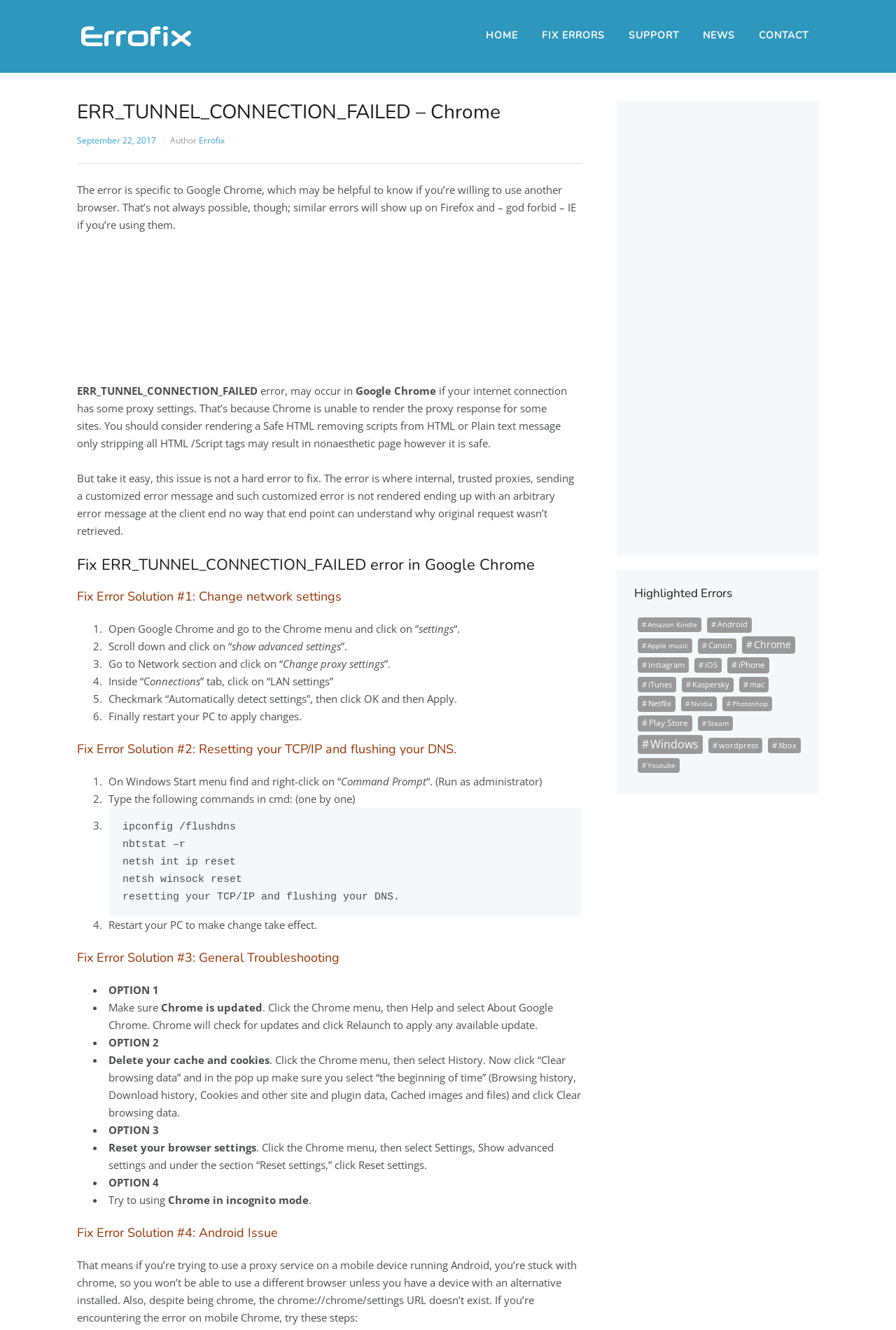Please identify the bounding box coordinates of the element on the webpage that should be clicked to follow this instruction: "Click on 'HOME'". The bounding box coordinates should be given as four float numbers between 0 and 1, formatted as [left, top, right, bottom].

[0.53, 0.018, 0.59, 0.035]